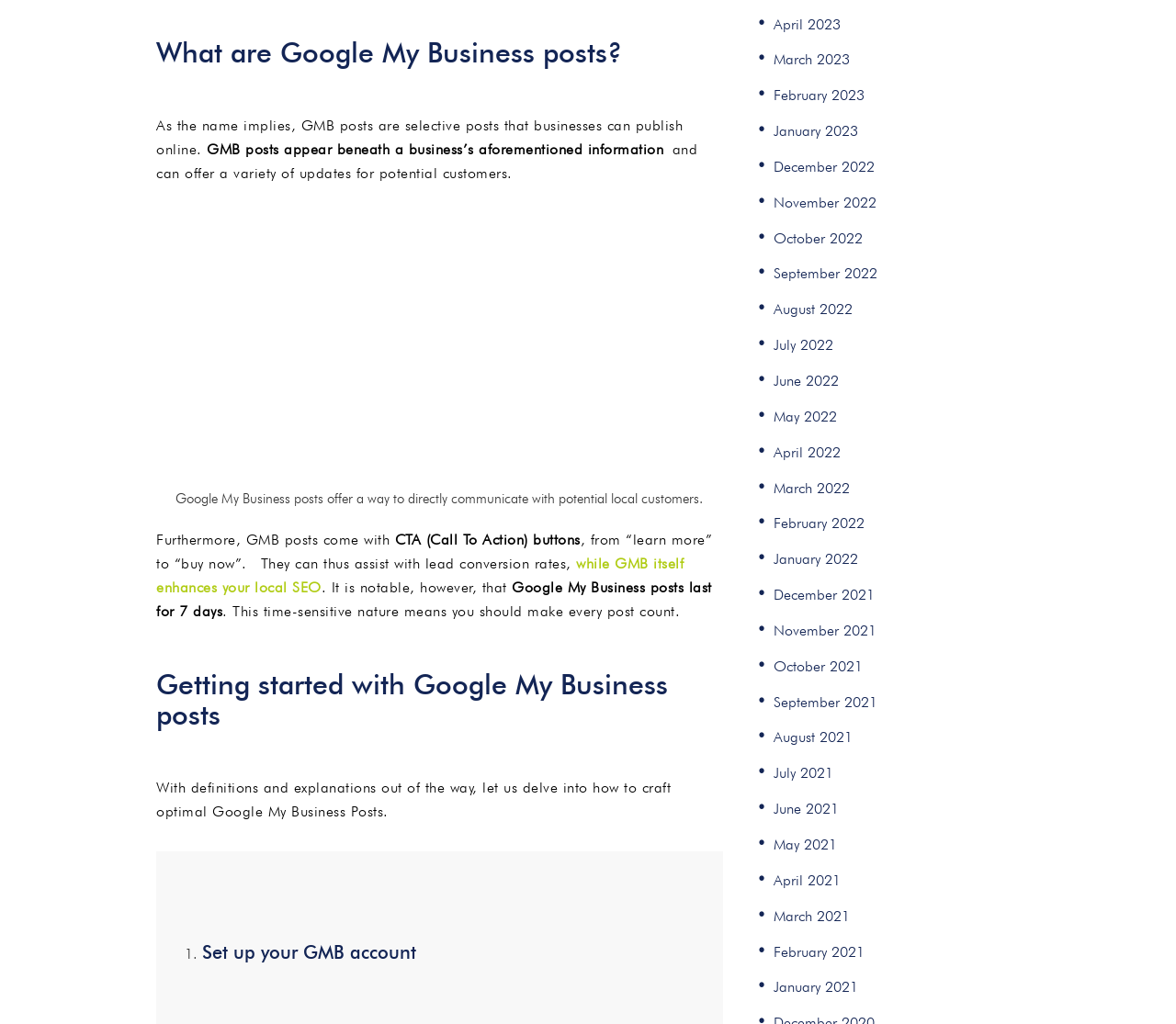Locate the bounding box coordinates of the element I should click to achieve the following instruction: "Click on 'Getting started with Google My Business posts'".

[0.133, 0.654, 0.615, 0.713]